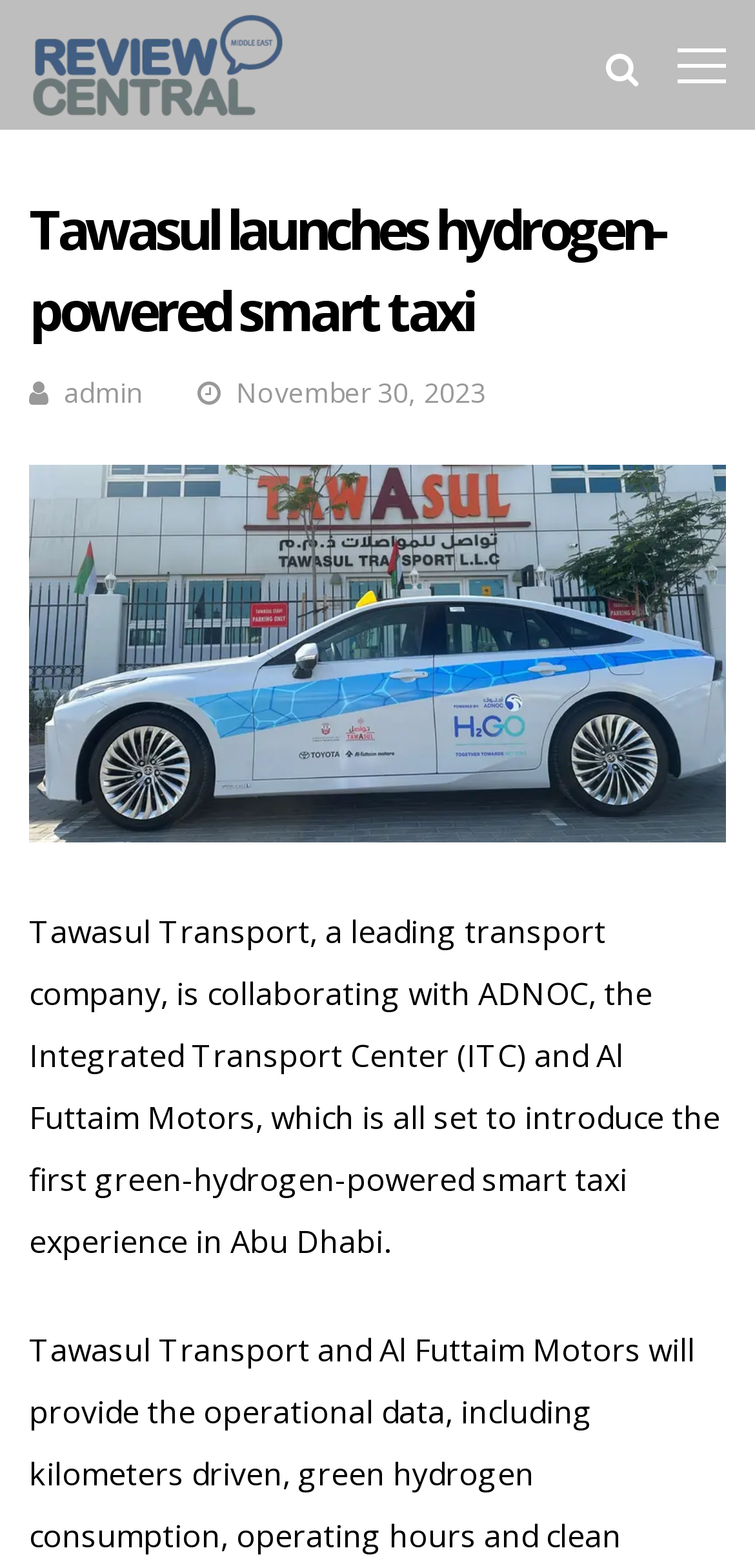Who is the author of the article?
Using the information from the image, give a concise answer in one word or a short phrase.

admin